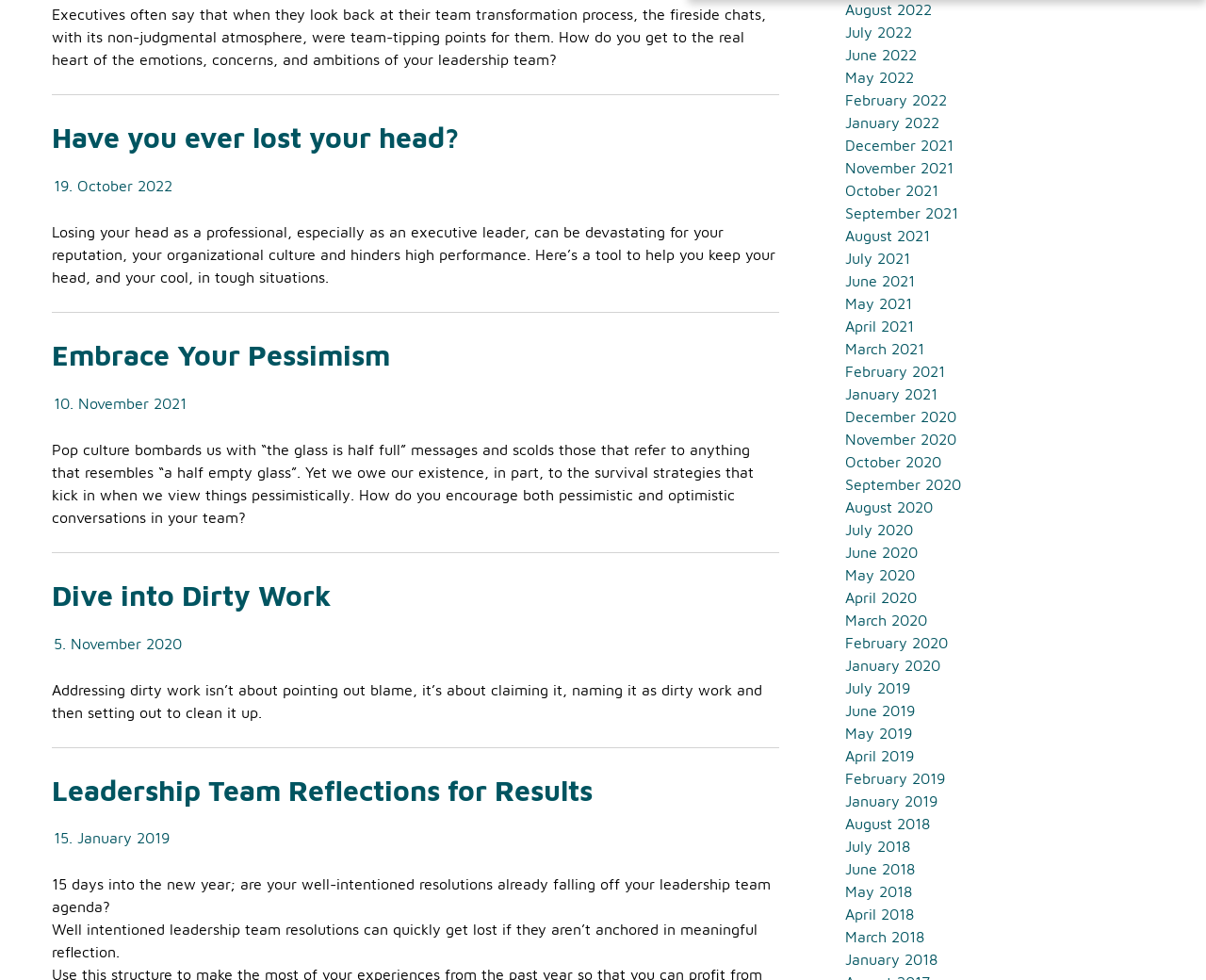Please indicate the bounding box coordinates for the clickable area to complete the following task: "Click on 'Leadership Team Reflections for Results'". The coordinates should be specified as four float numbers between 0 and 1, i.e., [left, top, right, bottom].

[0.043, 0.789, 0.491, 0.823]